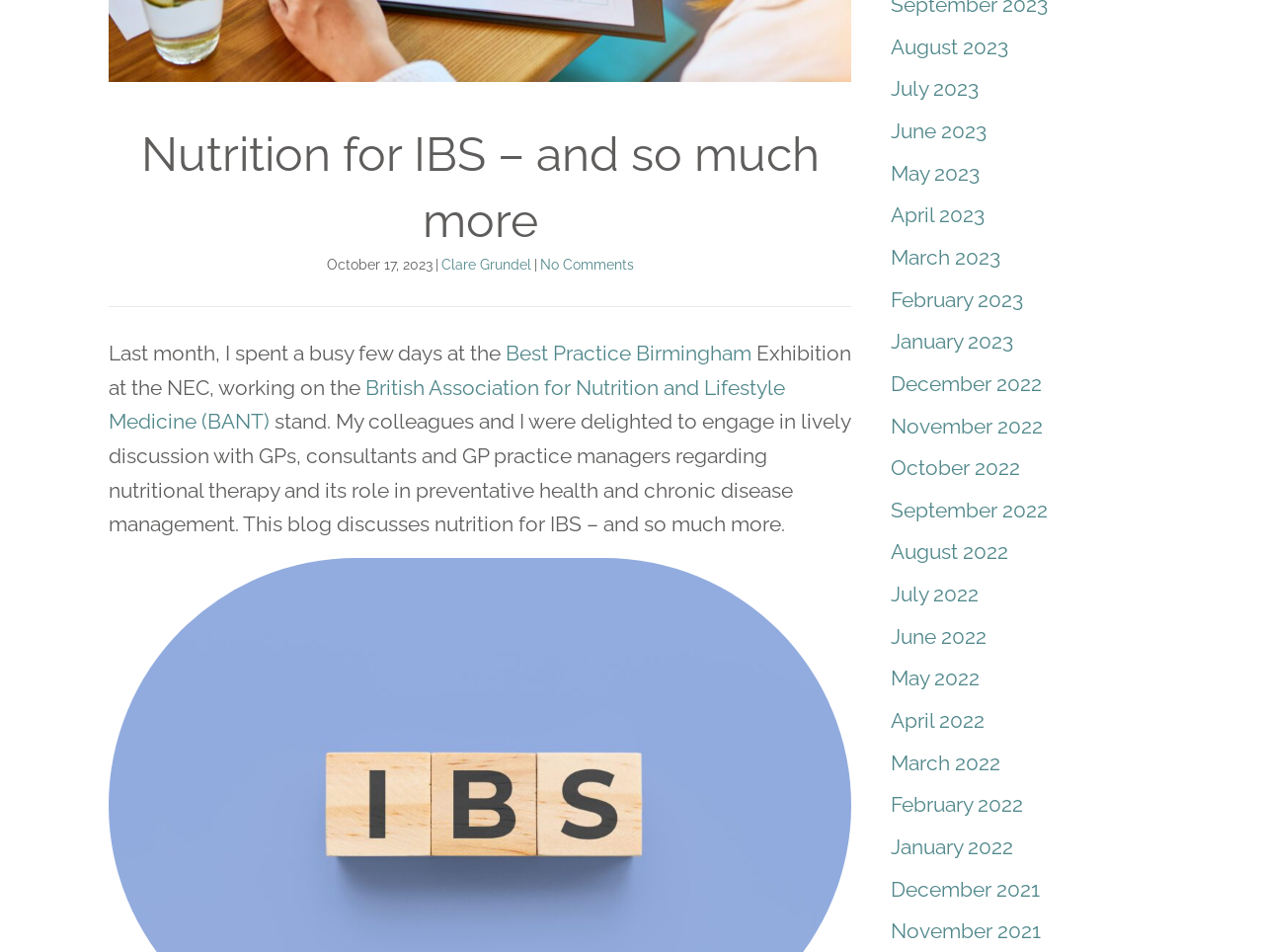Predict the bounding box of the UI element based on this description: "March 2022".

[0.705, 0.788, 0.791, 0.814]